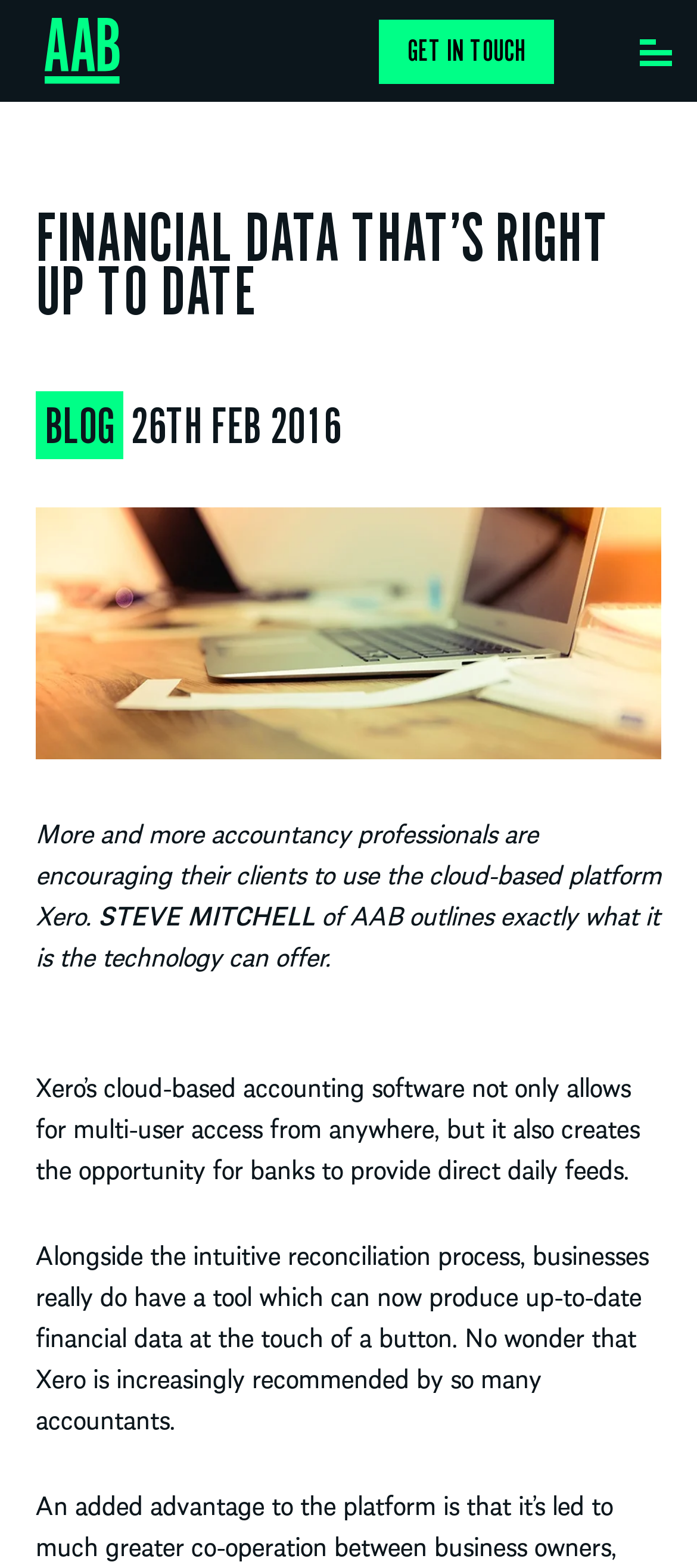Answer this question using a single word or a brief phrase:
What is the company mentioned in the article?

AAB